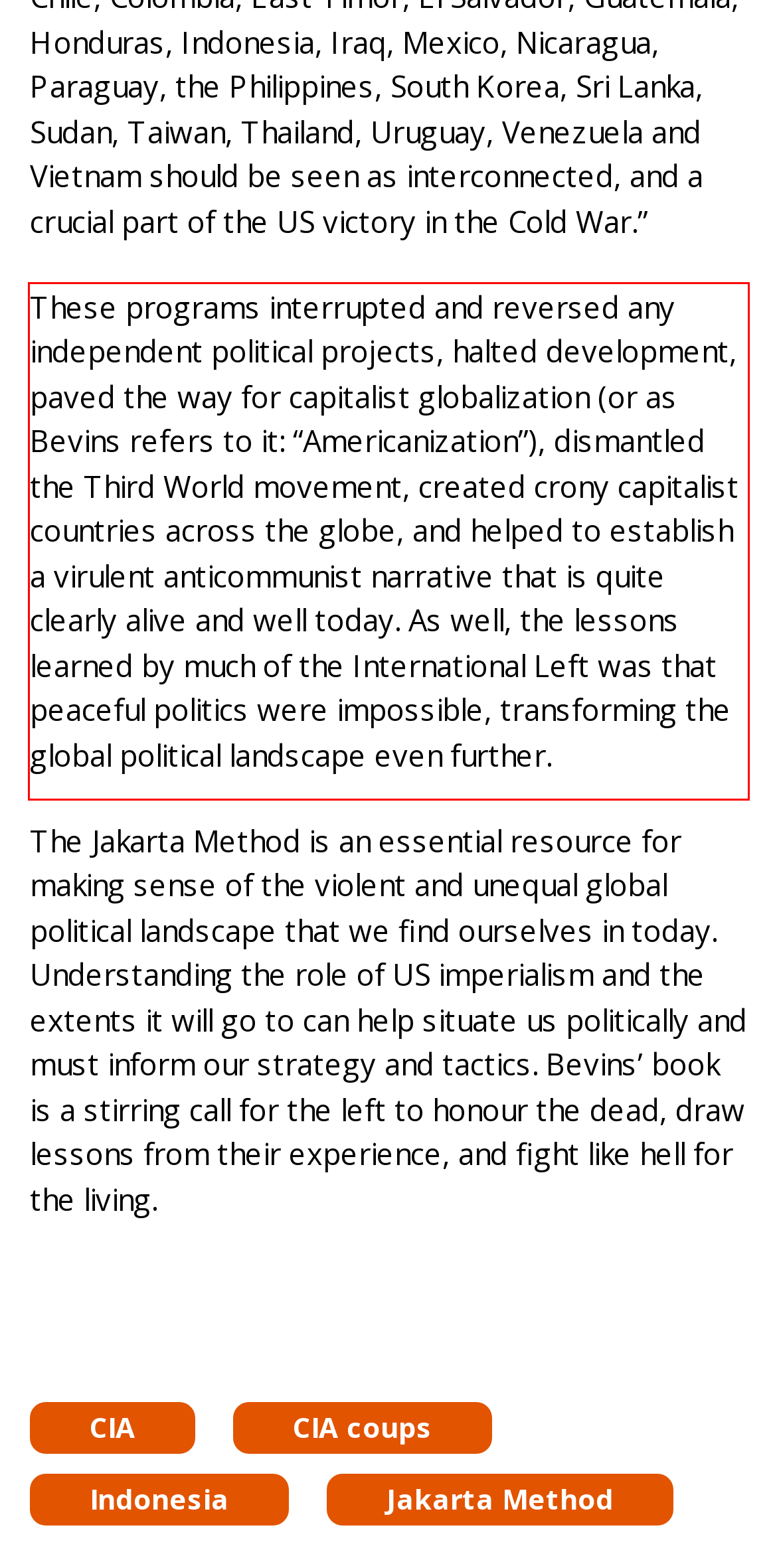By examining the provided screenshot of a webpage, recognize the text within the red bounding box and generate its text content.

These programs interrupted and reversed any independent political projects, halted development, paved the way for capitalist globalization (or as Bevins refers to it: “Americanization”), dismantled the Third World movement, created crony capitalist countries across the globe, and helped to establish a virulent anticommunist narrative that is quite clearly alive and well today. As well, the lessons learned by much of the International Left was that peaceful politics were impossible, transforming the global political landscape even further.